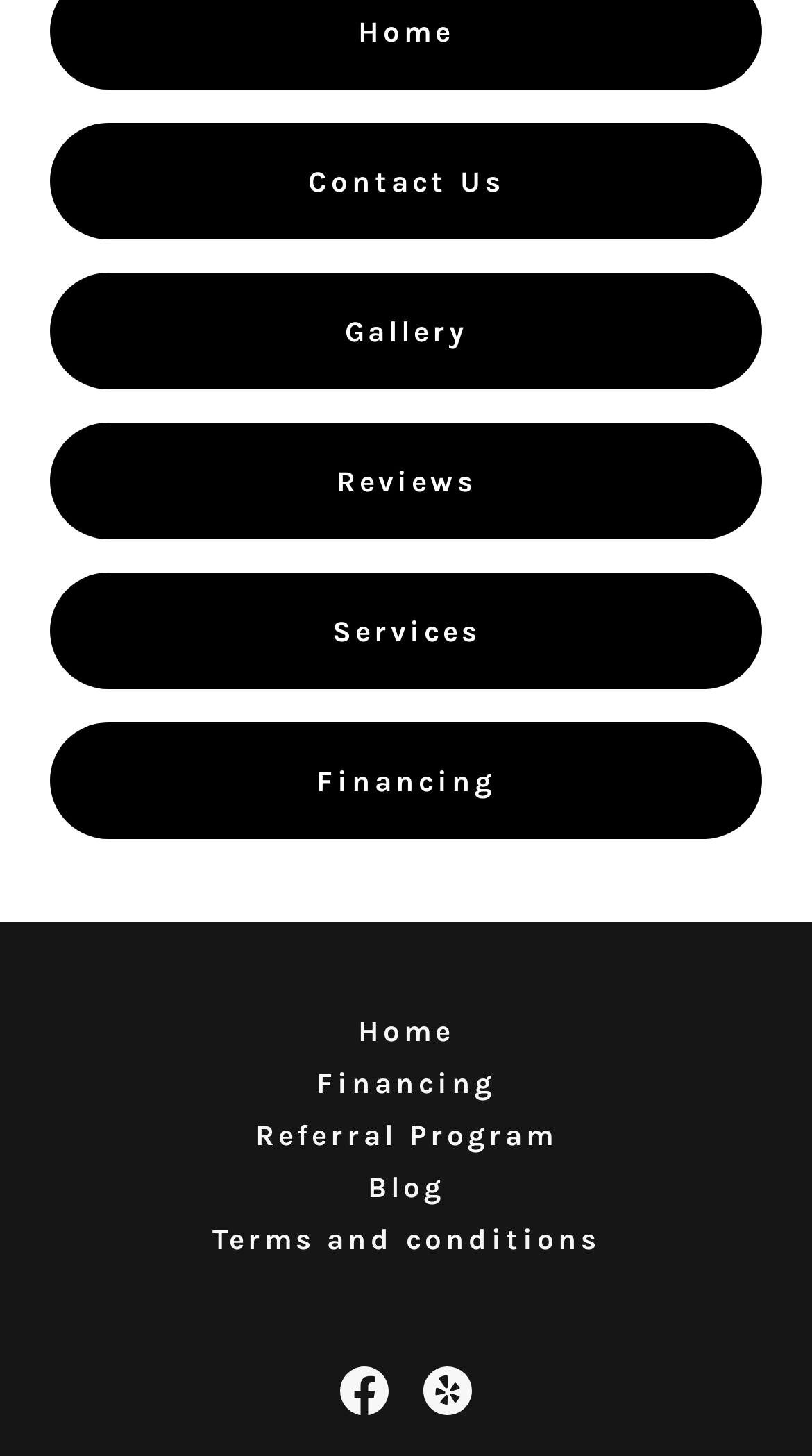Please identify the bounding box coordinates of the area that needs to be clicked to fulfill the following instruction: "Click on Contact Us."

[0.062, 0.085, 0.938, 0.165]